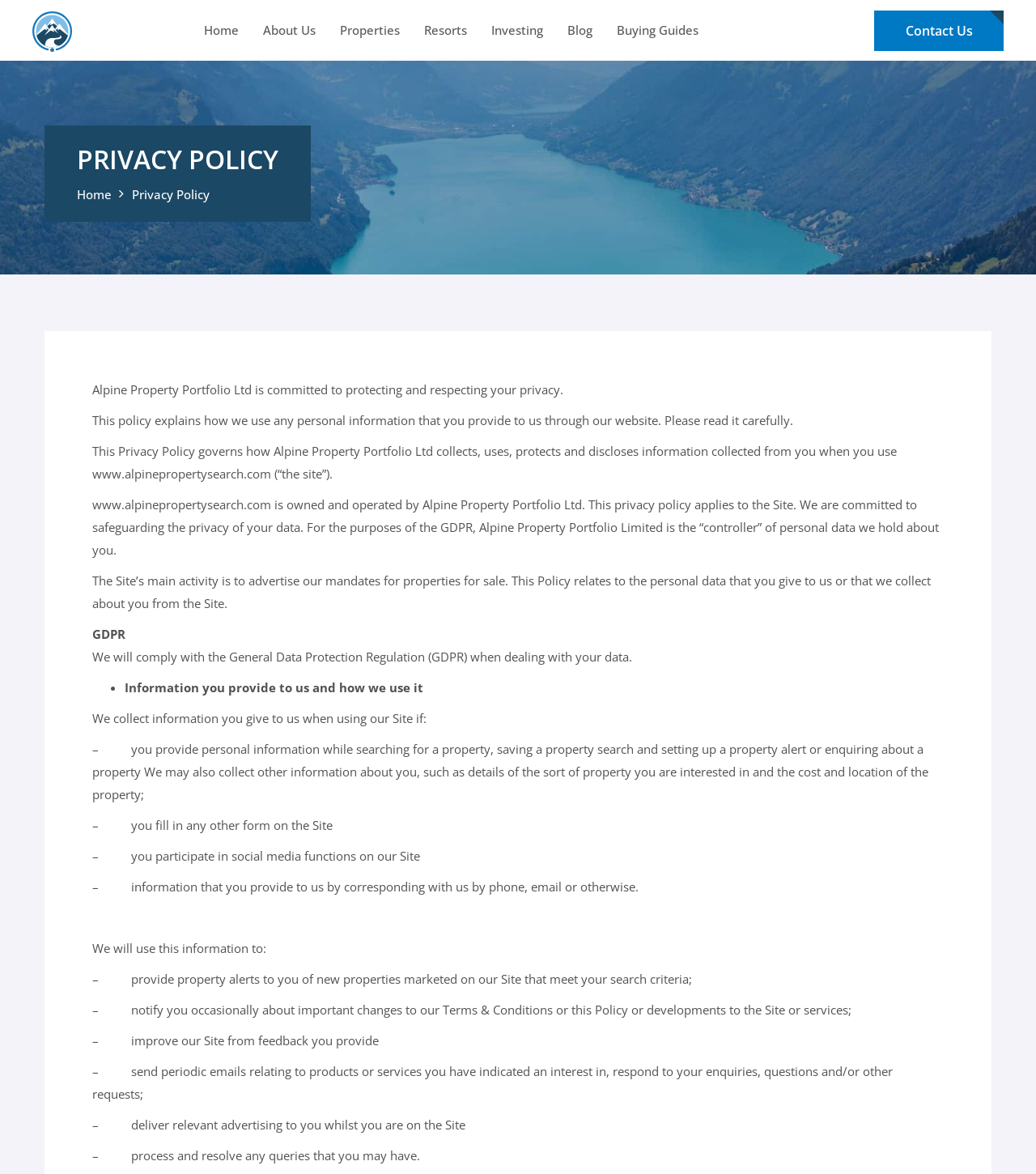Pinpoint the bounding box coordinates of the clickable element to carry out the following instruction: "Click on 'Find your Dream Alpine Property'."

[0.031, 0.0, 0.069, 0.052]